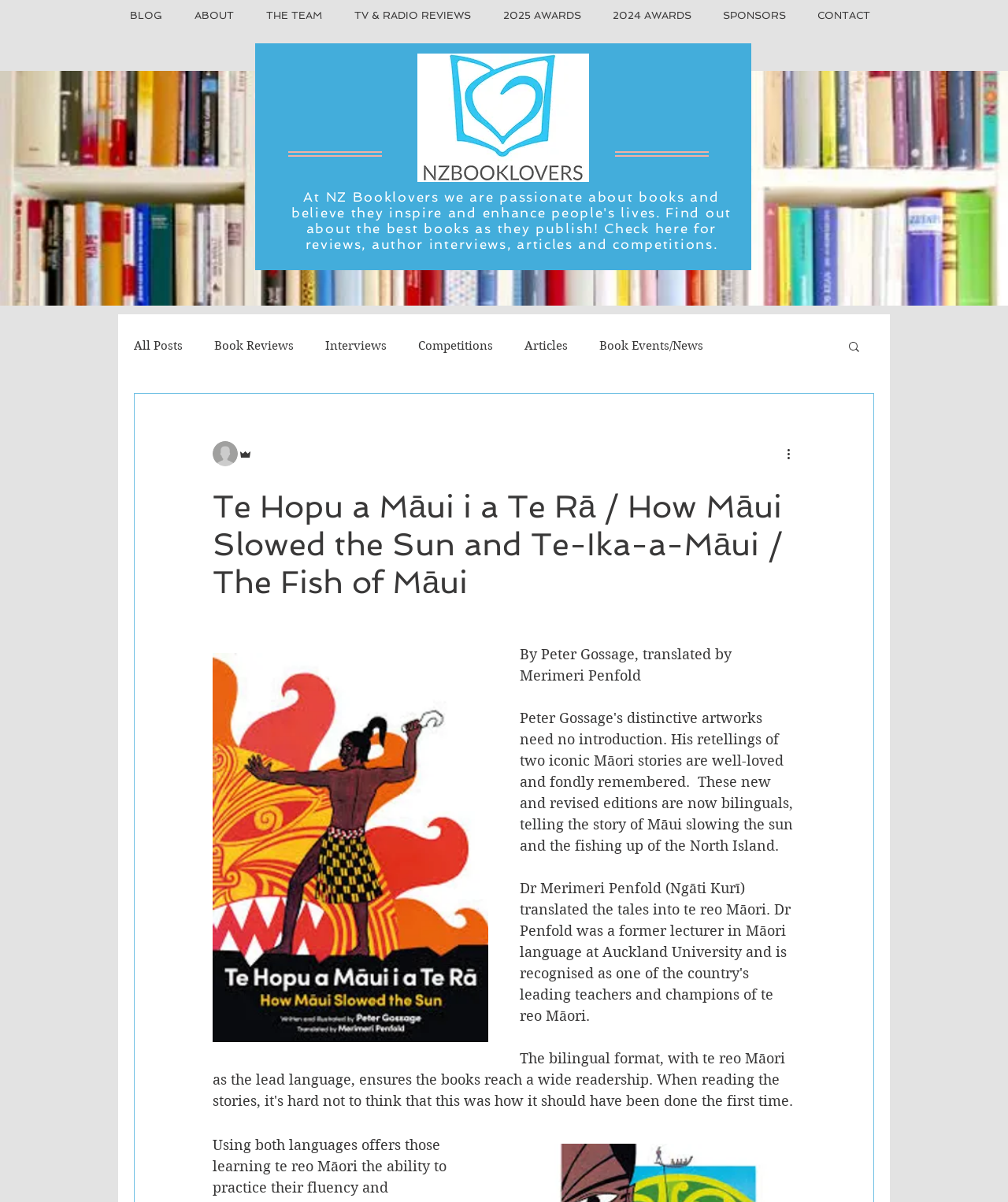From the element description: "Cooking/Lifestyle", extract the bounding box coordinates of the UI element. The coordinates should be expressed as four float numbers between 0 and 1, in the order [left, top, right, bottom].

[0.44, 0.334, 0.537, 0.346]